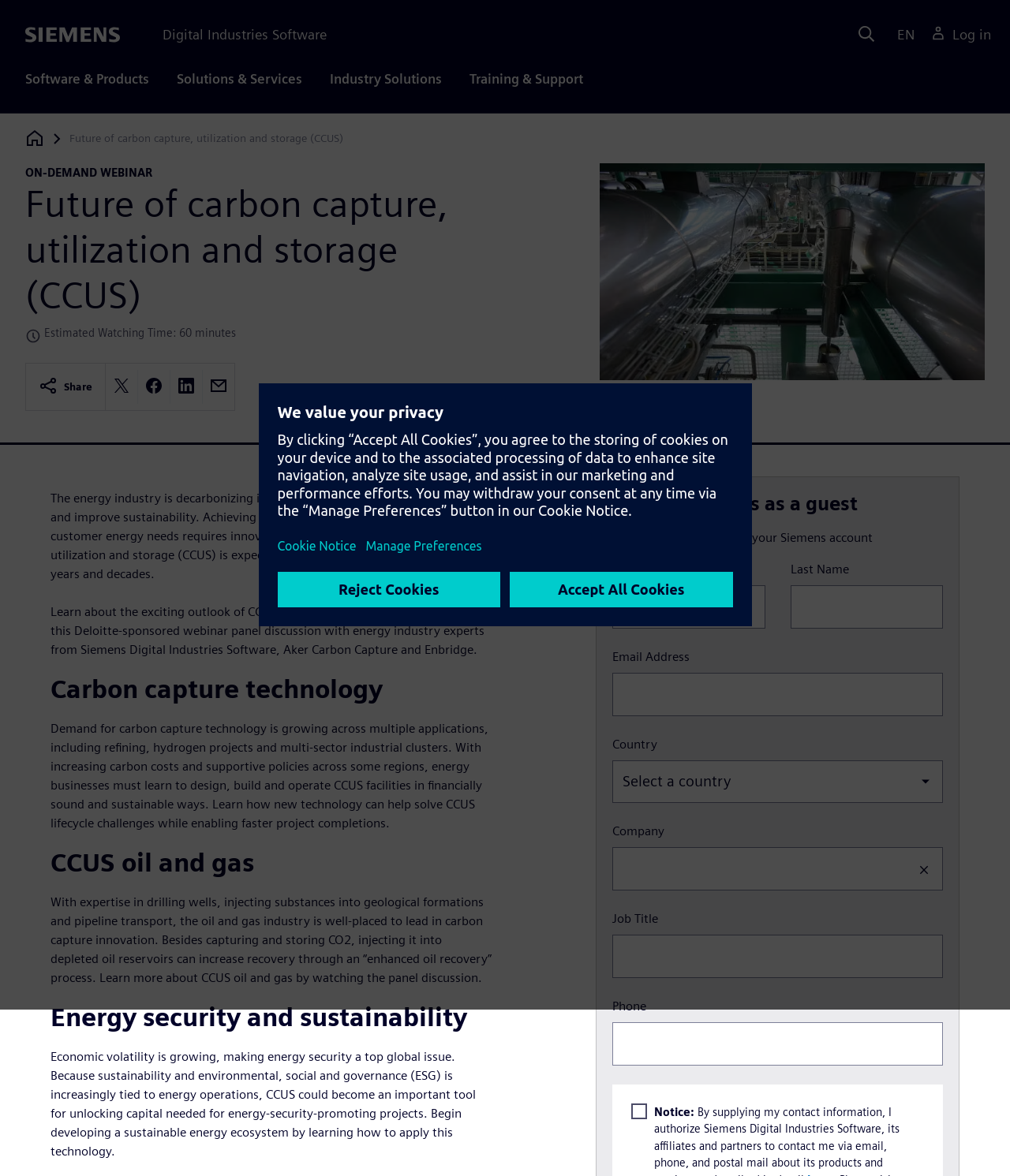Find the bounding box coordinates for the area that should be clicked to accomplish the instruction: "Share on Twitter".

[0.105, 0.315, 0.136, 0.344]